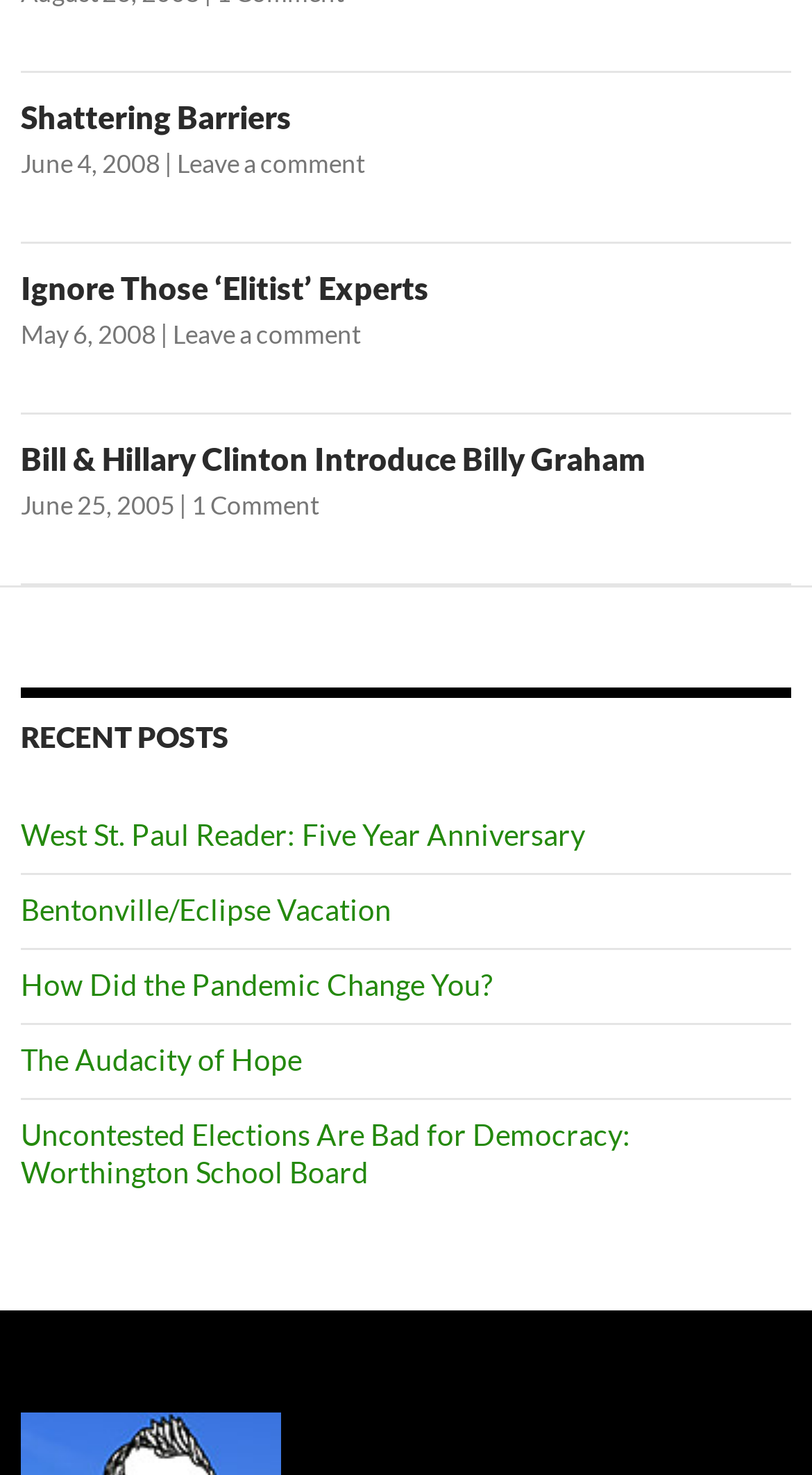Given the webpage screenshot and the description, determine the bounding box coordinates (top-left x, top-left y, bottom-right x, bottom-right y) that define the location of the UI element matching this description: Leave a comment

[0.213, 0.216, 0.444, 0.237]